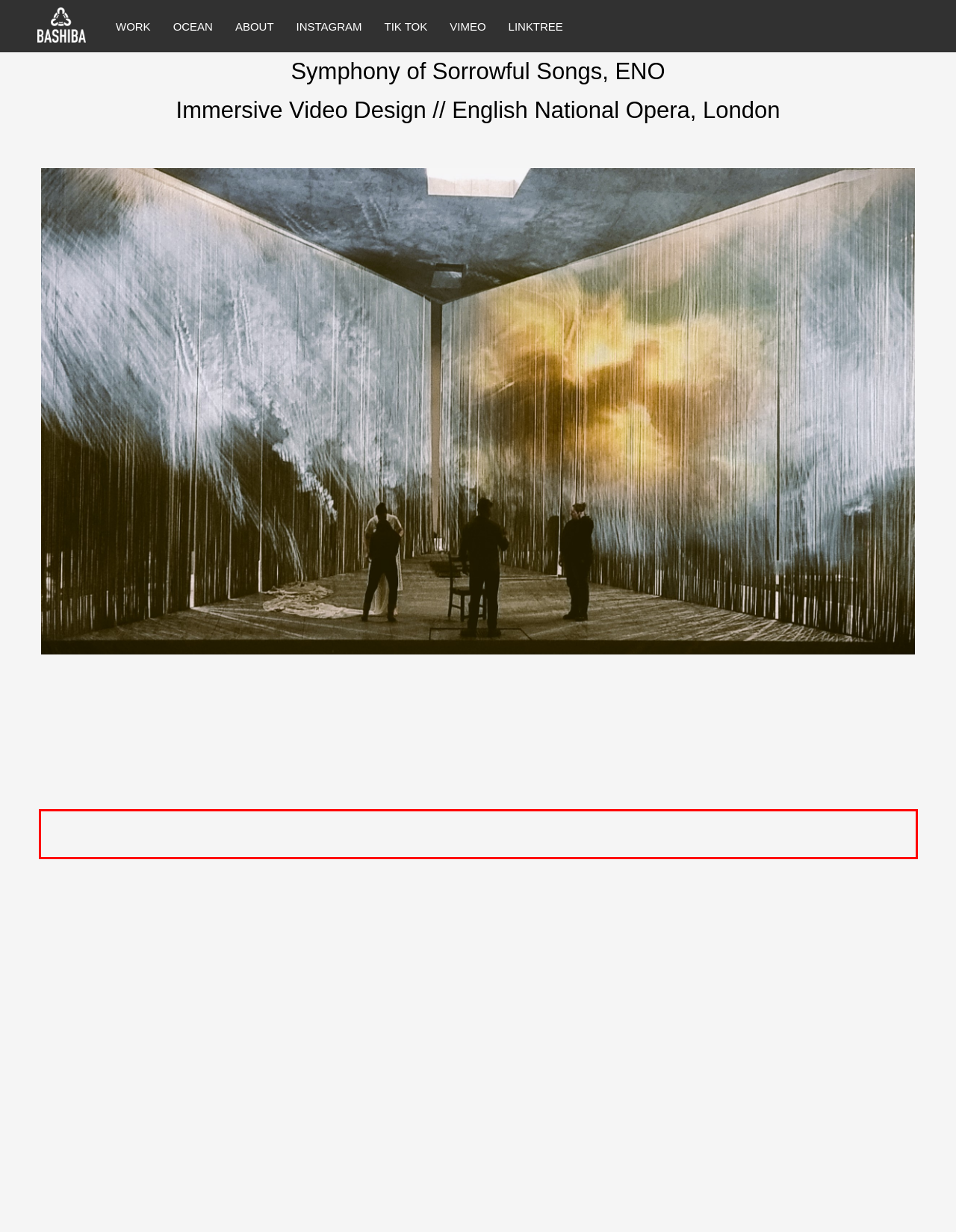Identify the red bounding box in the webpage screenshot and perform OCR to generate the text content enclosed.

Henryk Górecki’s Symphony No. 3 (Symphony of Sorrowful Songs) broke records upon its release in 1992 and became a critical sensation, growing to be one of the best-selling contemporary works of our time and cementing itself as one of modern classical music’s finest compositions.